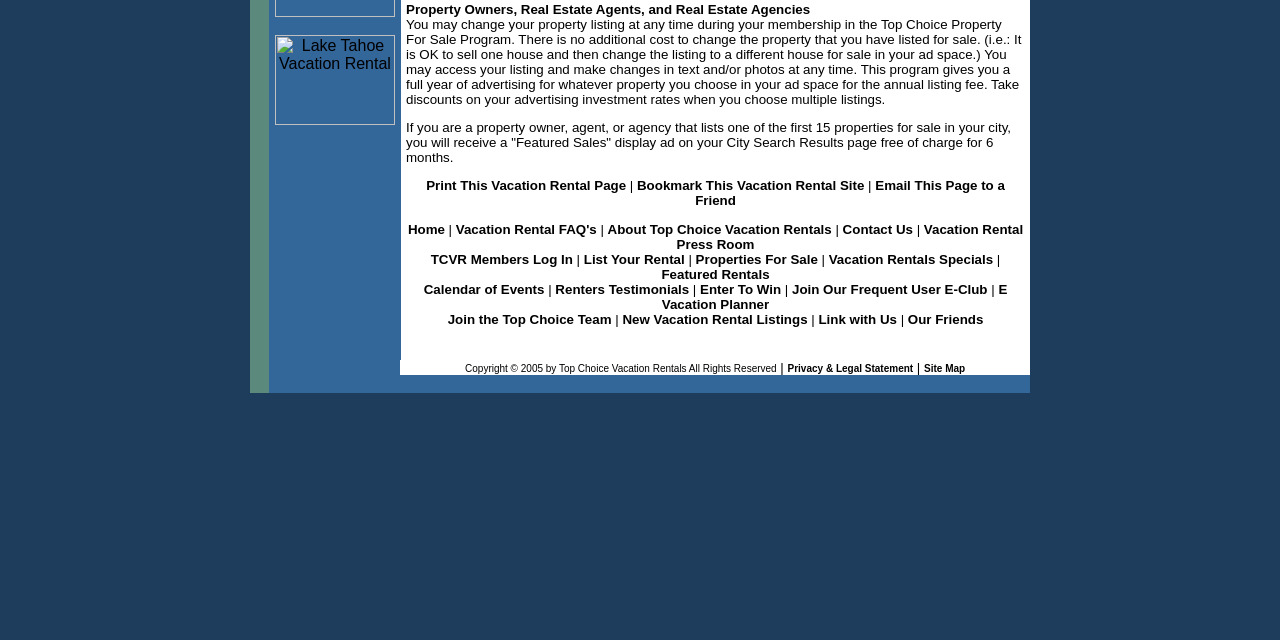Locate the bounding box of the UI element described in the following text: "Vacation Rental Press Room".

[0.529, 0.347, 0.799, 0.393]